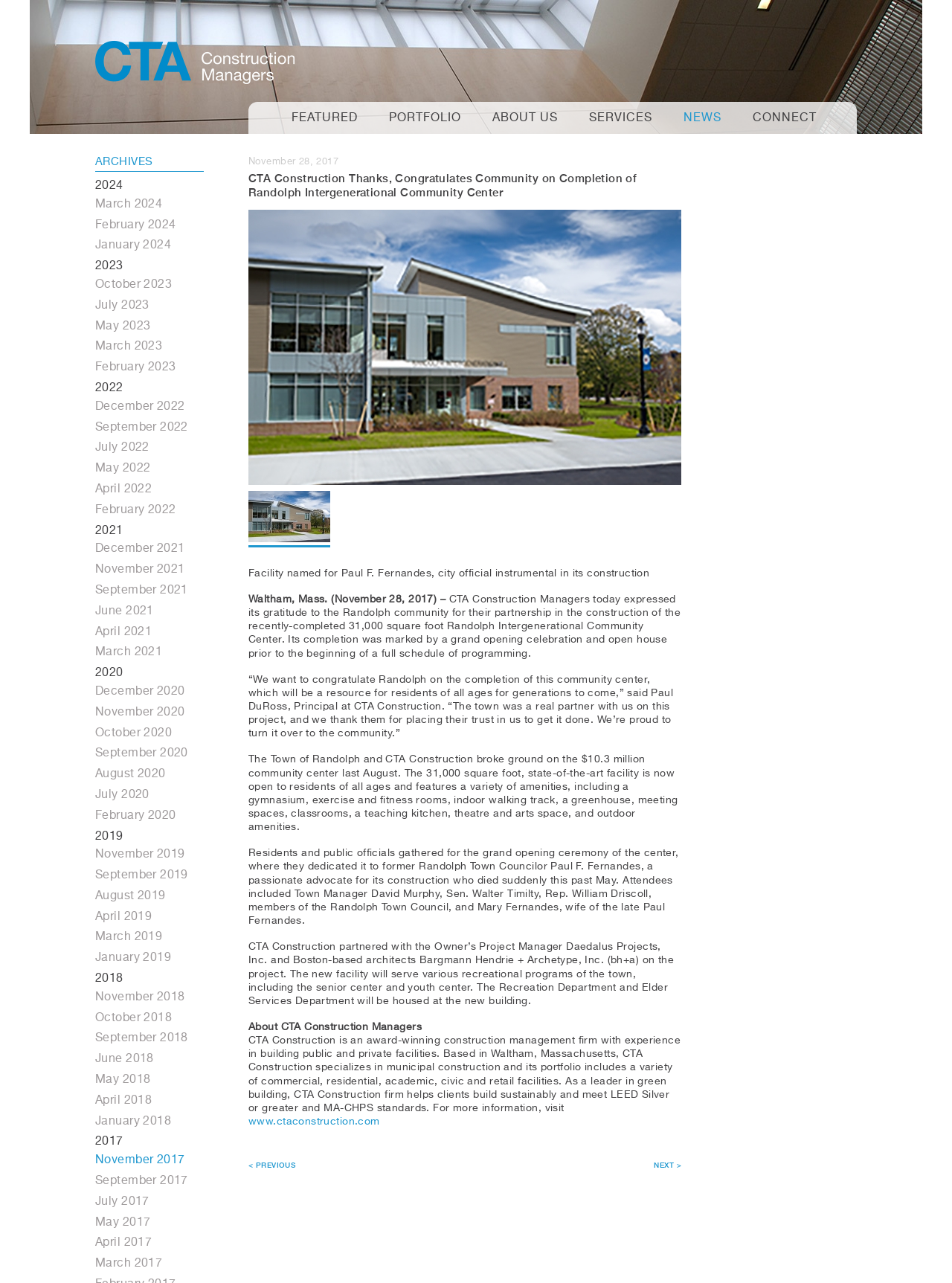Please indicate the bounding box coordinates for the clickable area to complete the following task: "Visit the website of CTA Construction". The coordinates should be specified as four float numbers between 0 and 1, i.e., [left, top, right, bottom].

[0.261, 0.87, 0.399, 0.878]